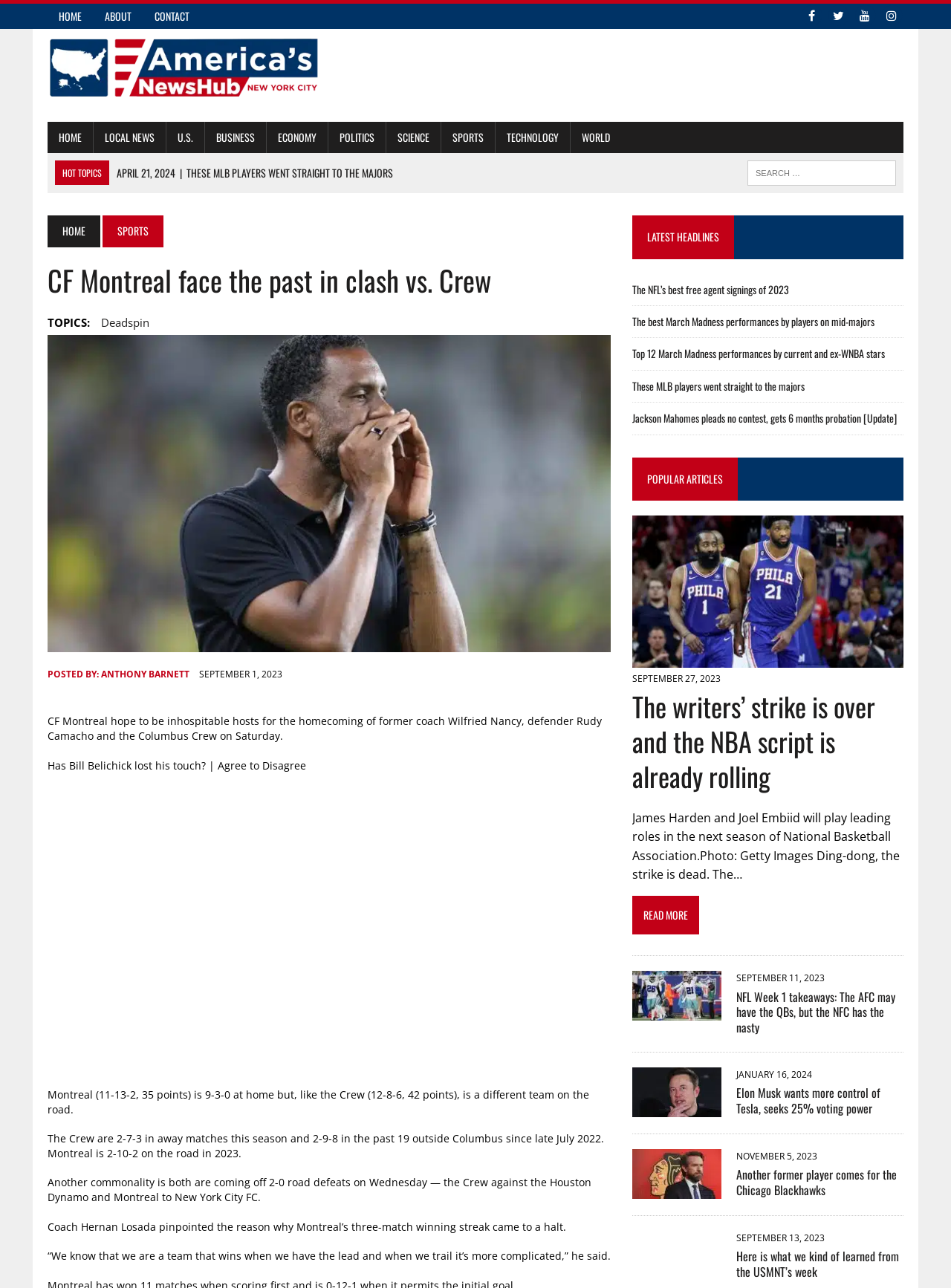Identify the bounding box coordinates of the clickable region necessary to fulfill the following instruction: "Click on the 'HOME' link". The bounding box coordinates should be four float numbers between 0 and 1, i.e., [left, top, right, bottom].

[0.05, 0.003, 0.098, 0.022]